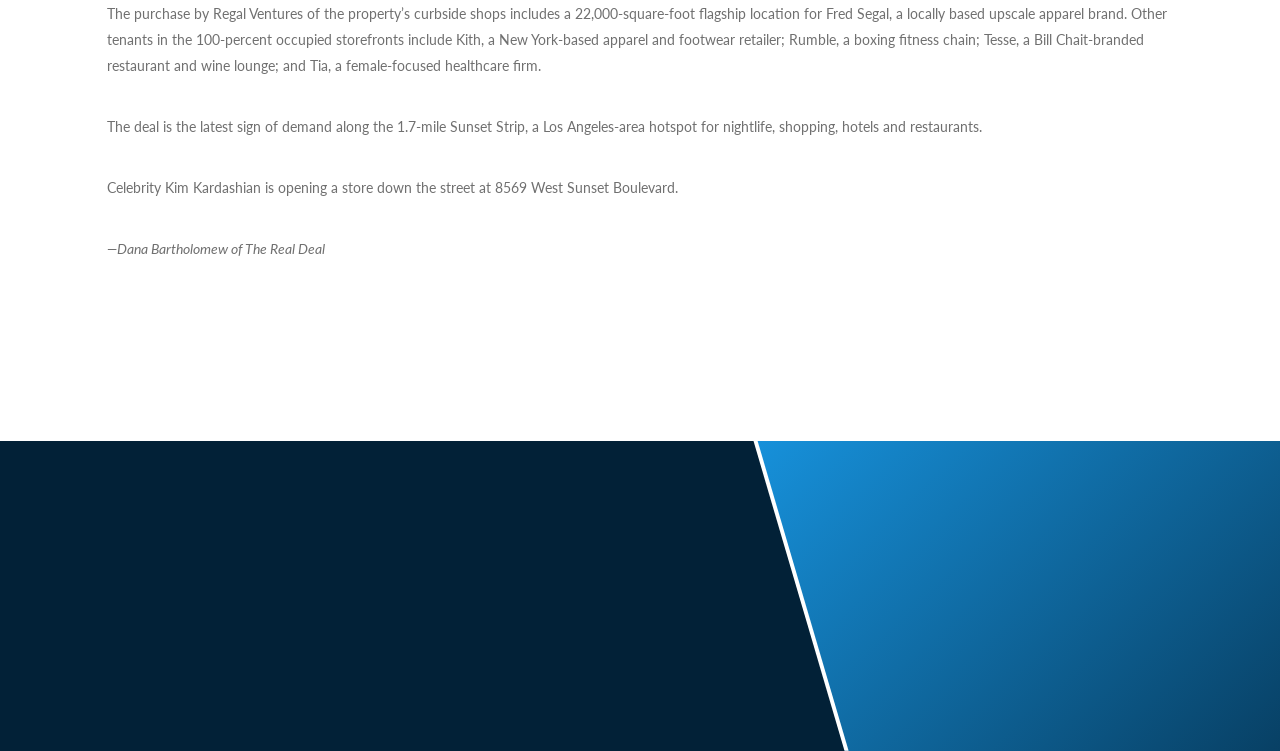What is the name of the celebrity opening a store on Sunset Boulevard?
Observe the image and answer the question with a one-word or short phrase response.

Kim Kardashian